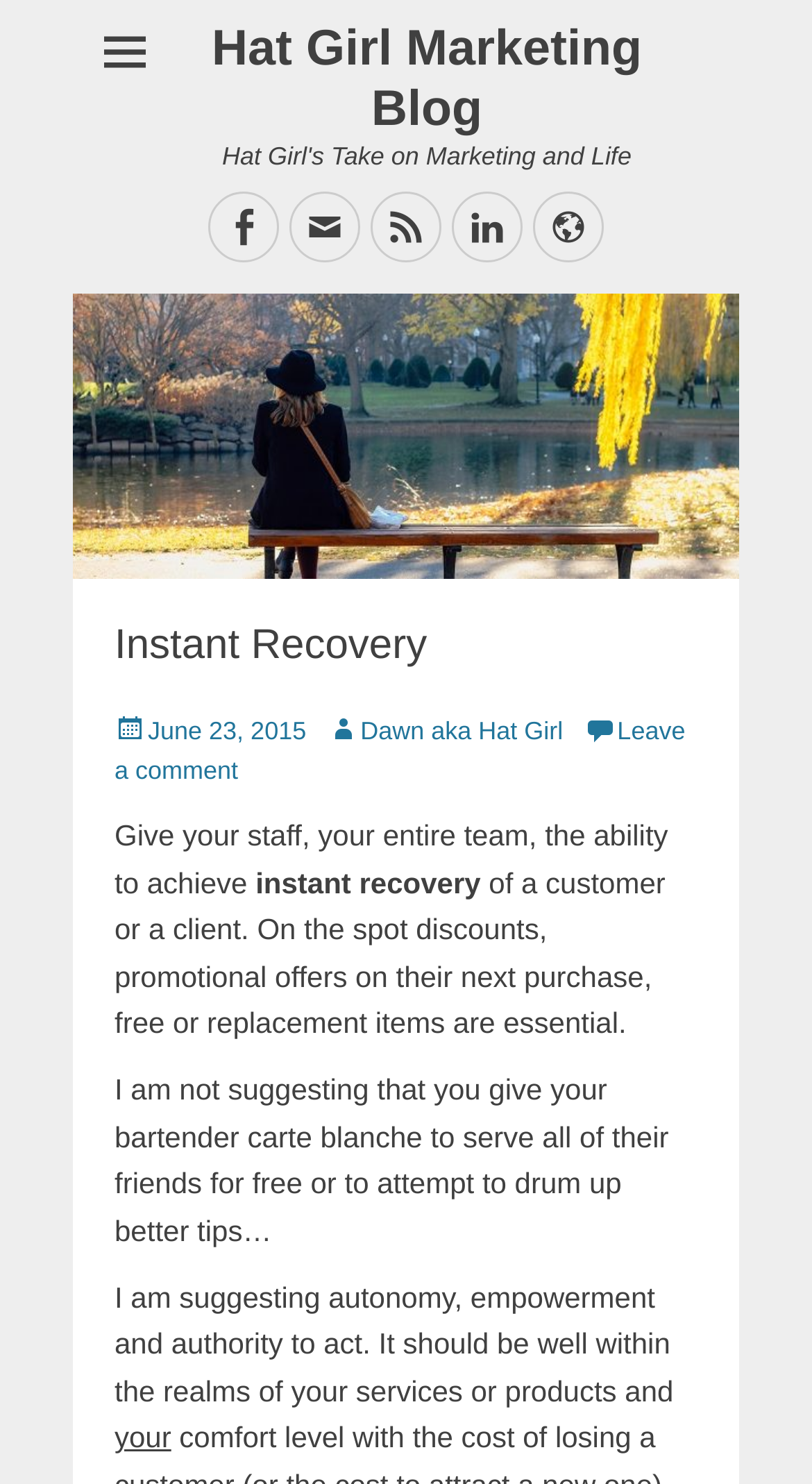Kindly determine the bounding box coordinates for the area that needs to be clicked to execute this instruction: "Leave a comment".

[0.141, 0.483, 0.844, 0.529]